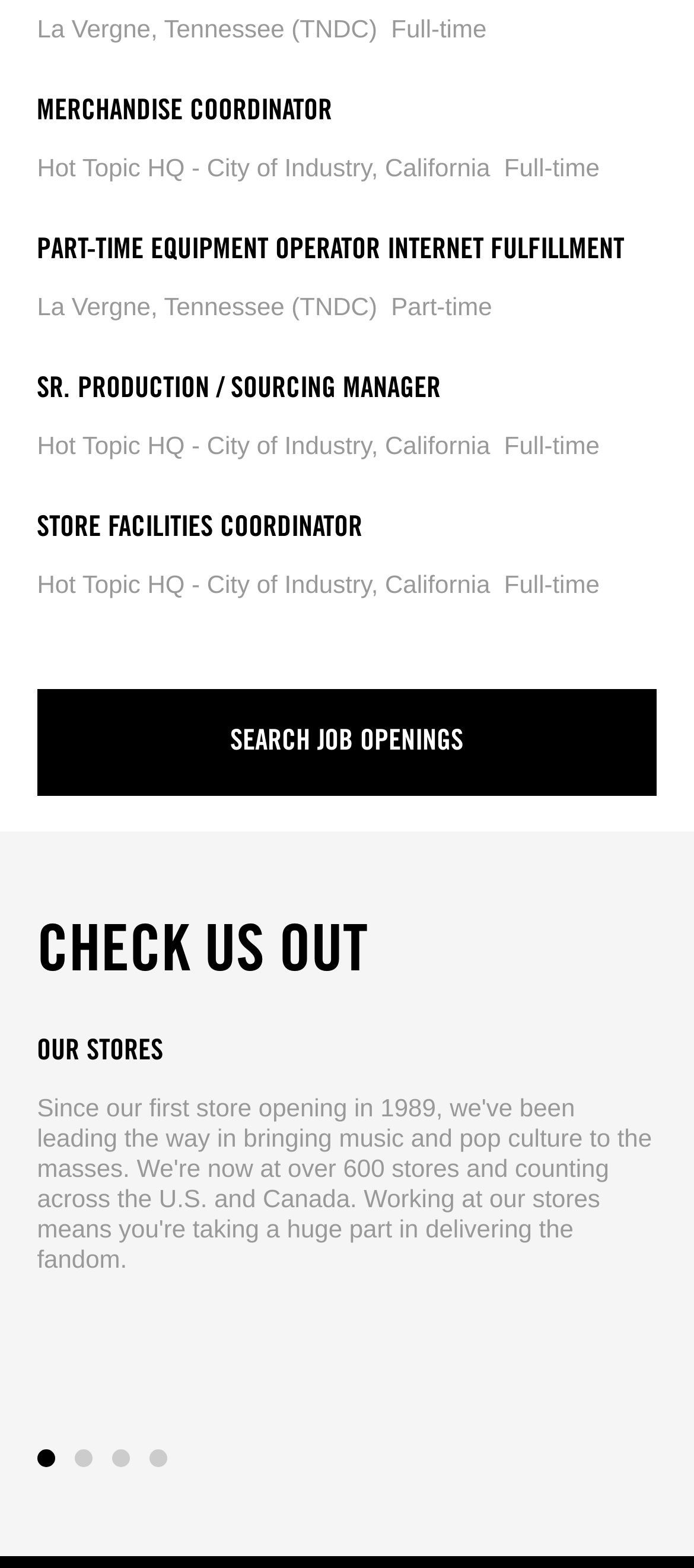Please determine the bounding box coordinates of the element's region to click in order to carry out the following instruction: "Click the 'MERCHANDISE COORDINATOR' job link". The coordinates should be four float numbers between 0 and 1, i.e., [left, top, right, bottom].

[0.053, 0.063, 0.947, 0.081]